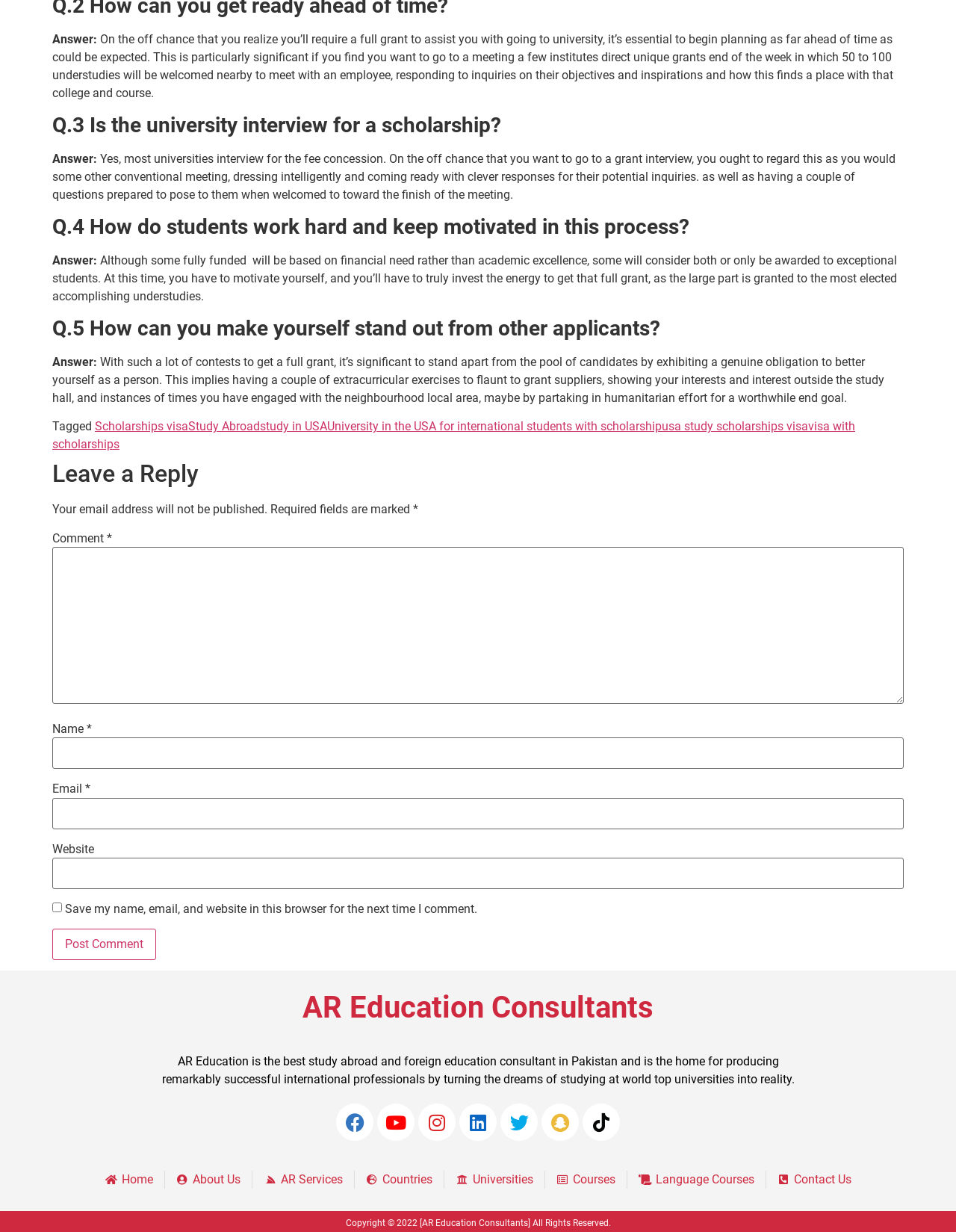Locate the bounding box coordinates of the clickable region to complete the following instruction: "Click the 'Facebook' link."

[0.352, 0.896, 0.391, 0.926]